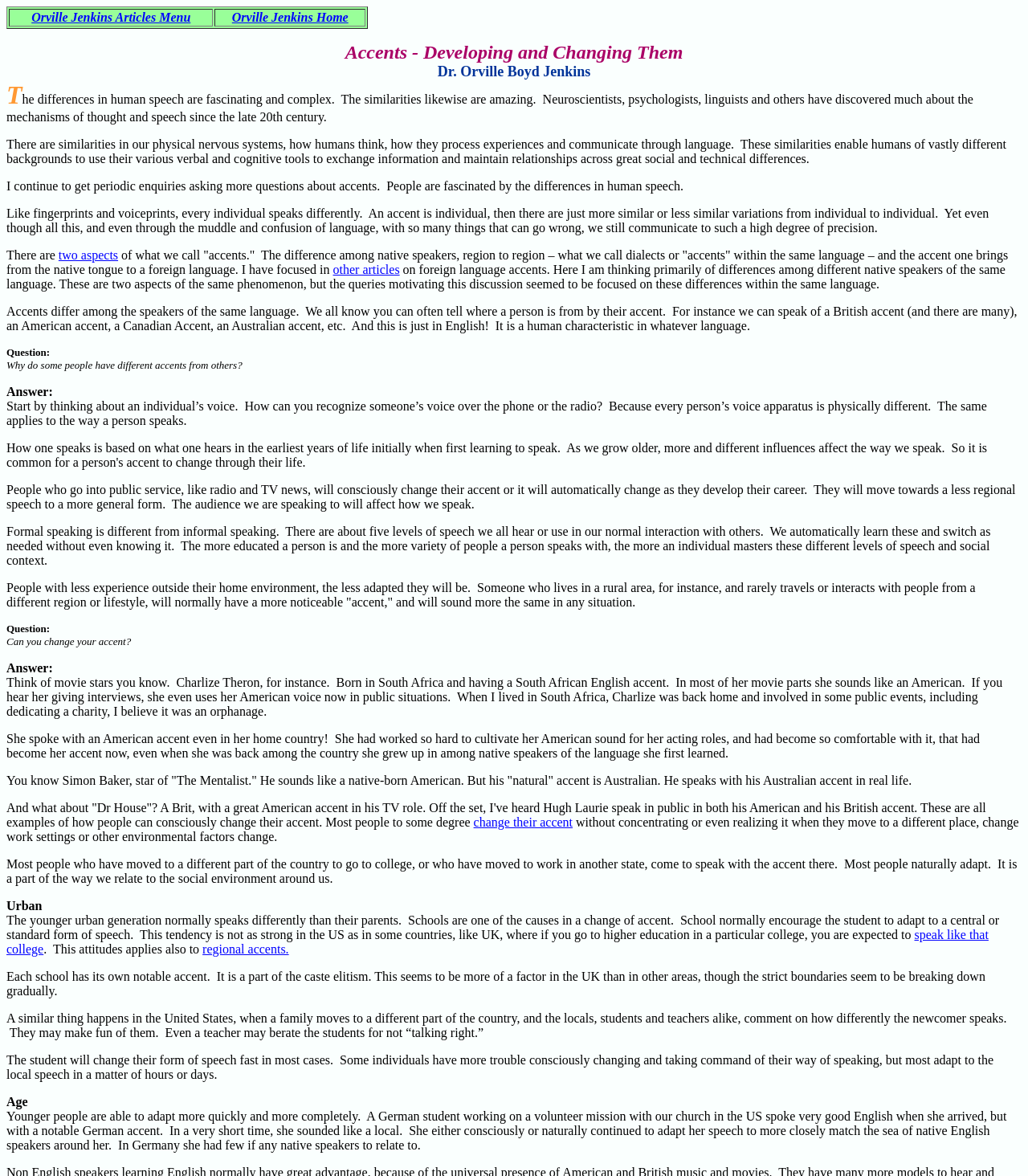Bounding box coordinates are specified in the format (top-left x, top-left y, bottom-right x, bottom-right y). All values are floating point numbers bounded between 0 and 1. Please provide the bounding box coordinate of the region this sentence describes: regional accents.

[0.197, 0.801, 0.281, 0.813]